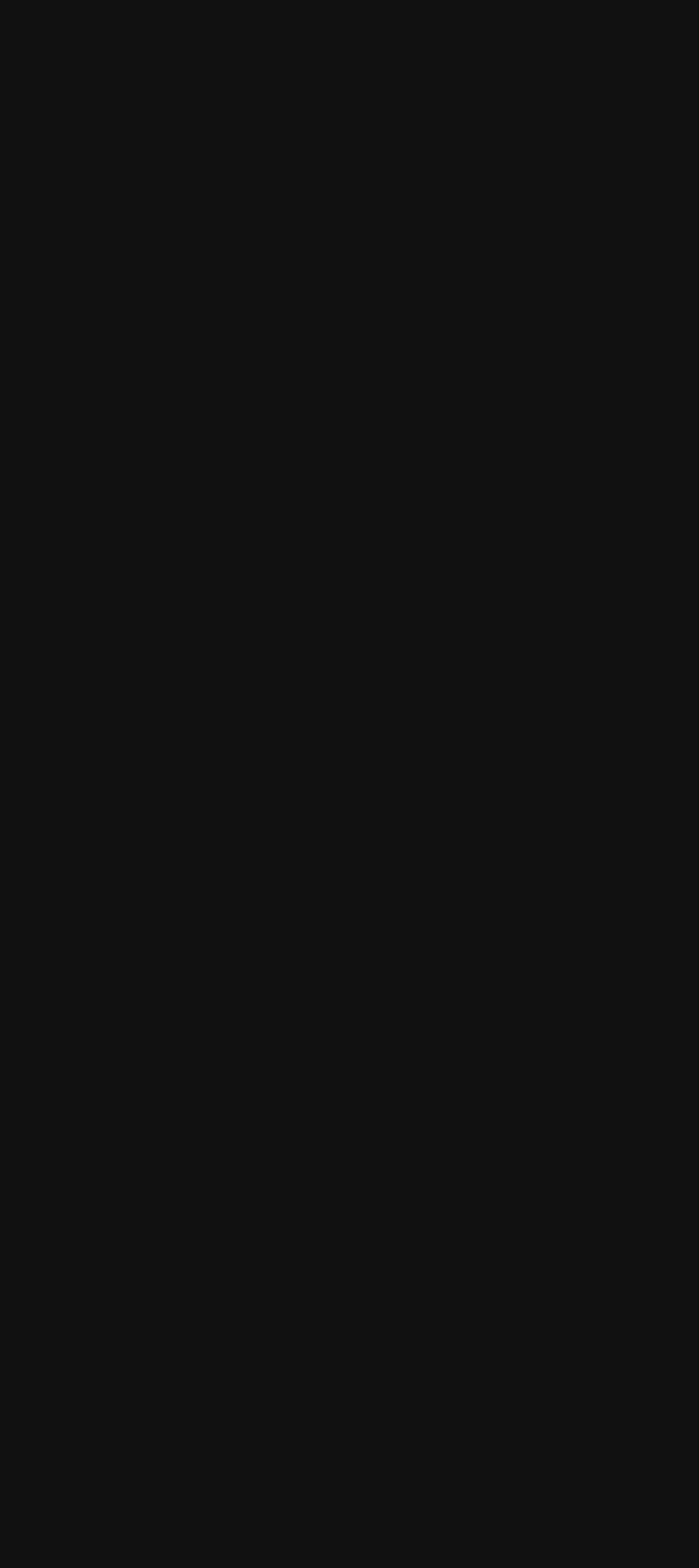Find the UI element described as: "Shufflehound" and predict its bounding box coordinates. Ensure the coordinates are four float numbers between 0 and 1, [left, top, right, bottom].

[0.498, 0.929, 0.762, 0.953]